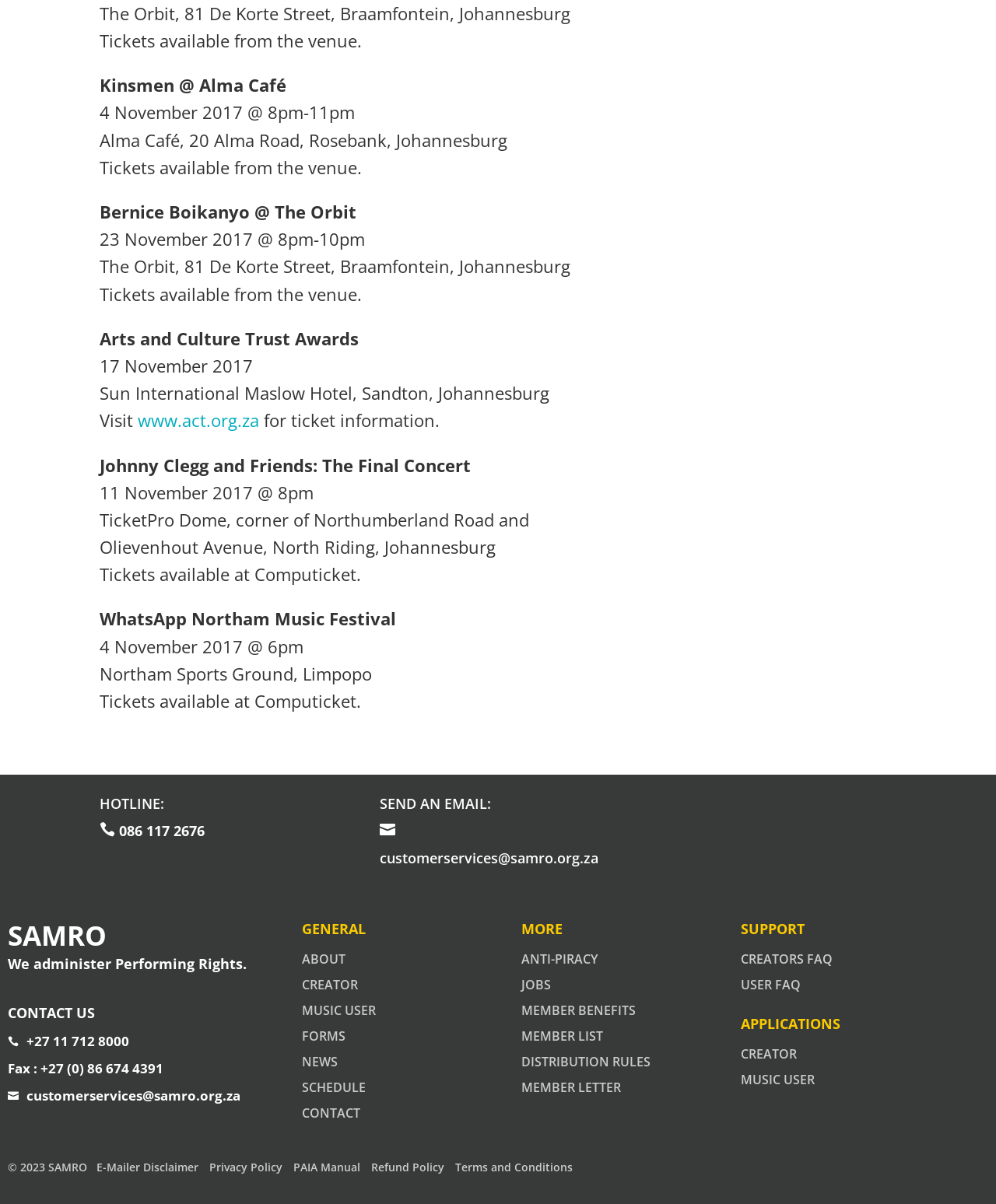Using the format (top-left x, top-left y, bottom-right x, bottom-right y), provide the bounding box coordinates for the described UI element. All values should be floating point numbers between 0 and 1: Member Letter

[0.523, 0.896, 0.623, 0.91]